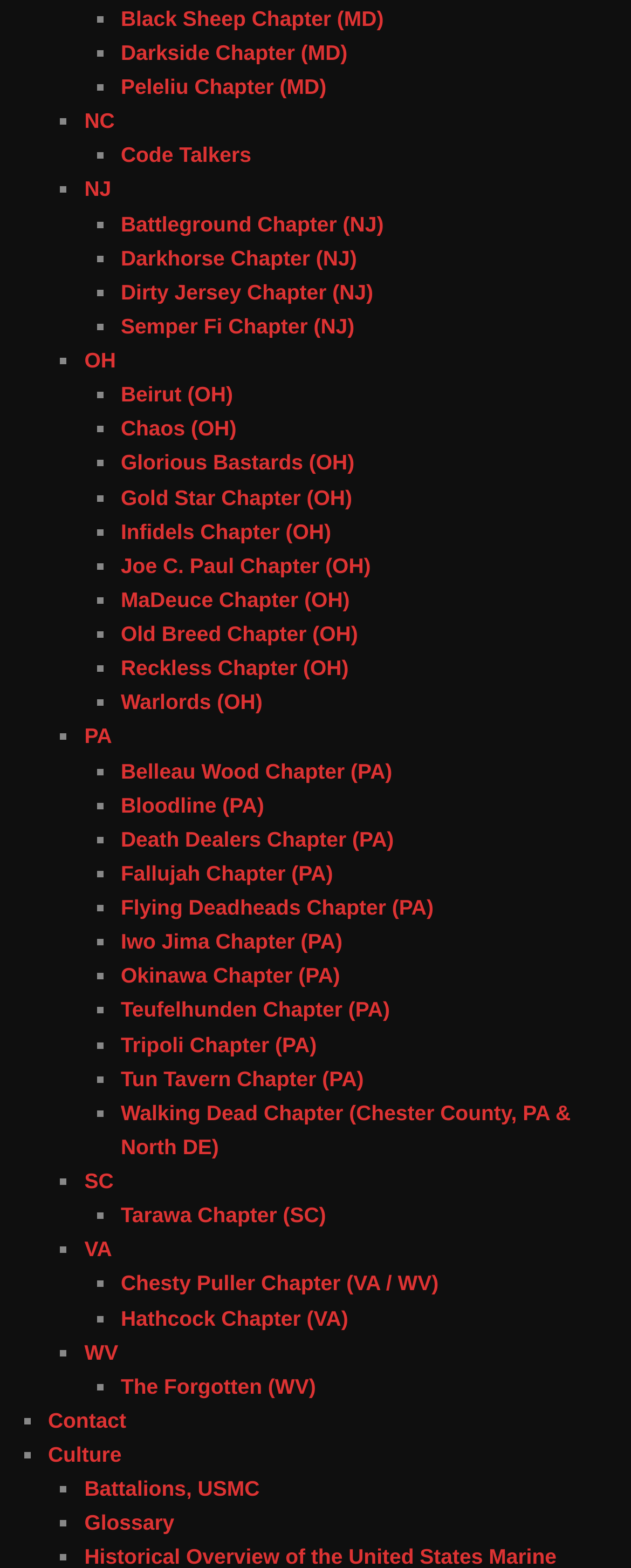How many chapters are listed? Analyze the screenshot and reply with just one word or a short phrase.

57